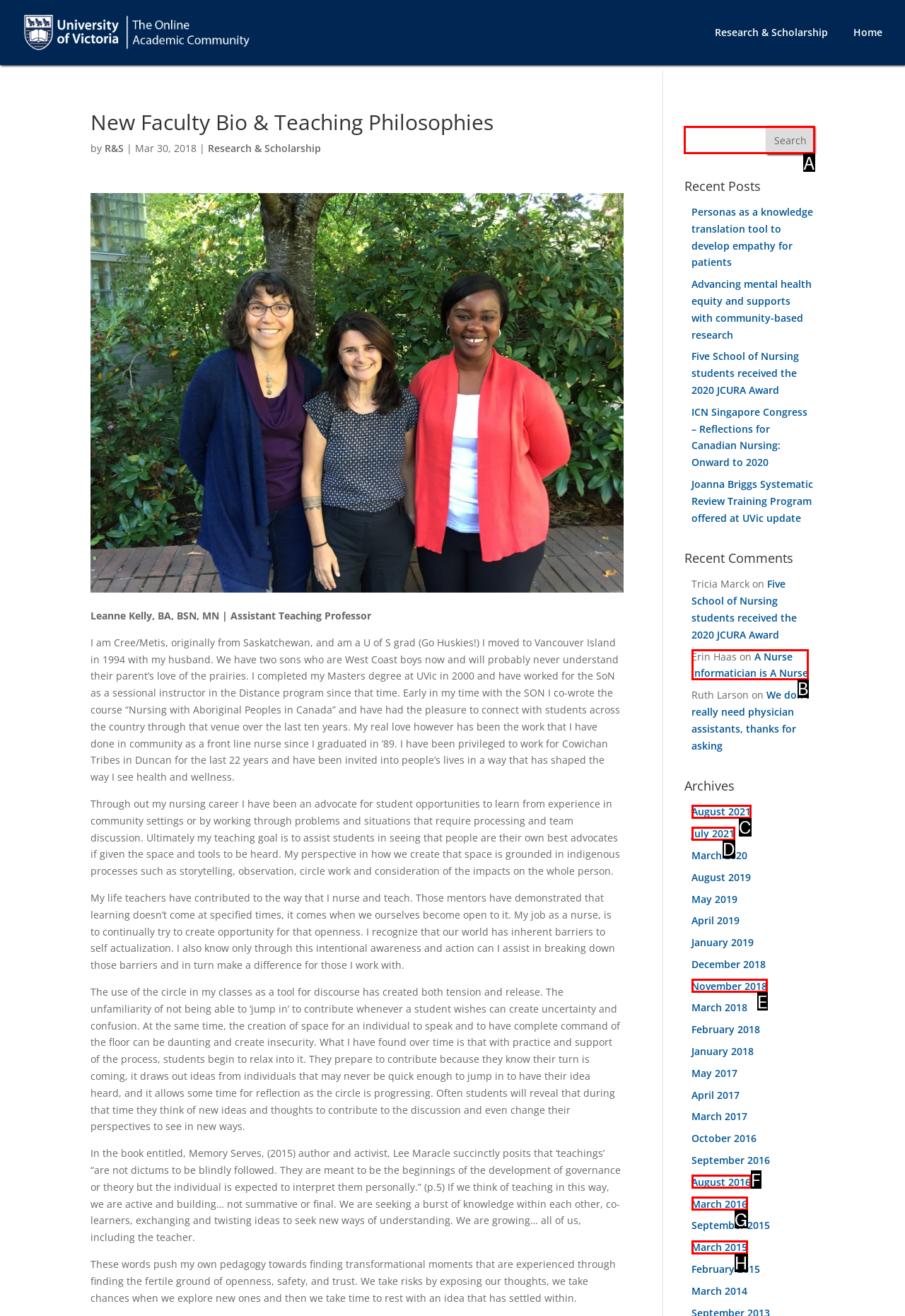Select the option I need to click to accomplish this task: Search for something
Provide the letter of the selected choice from the given options.

A